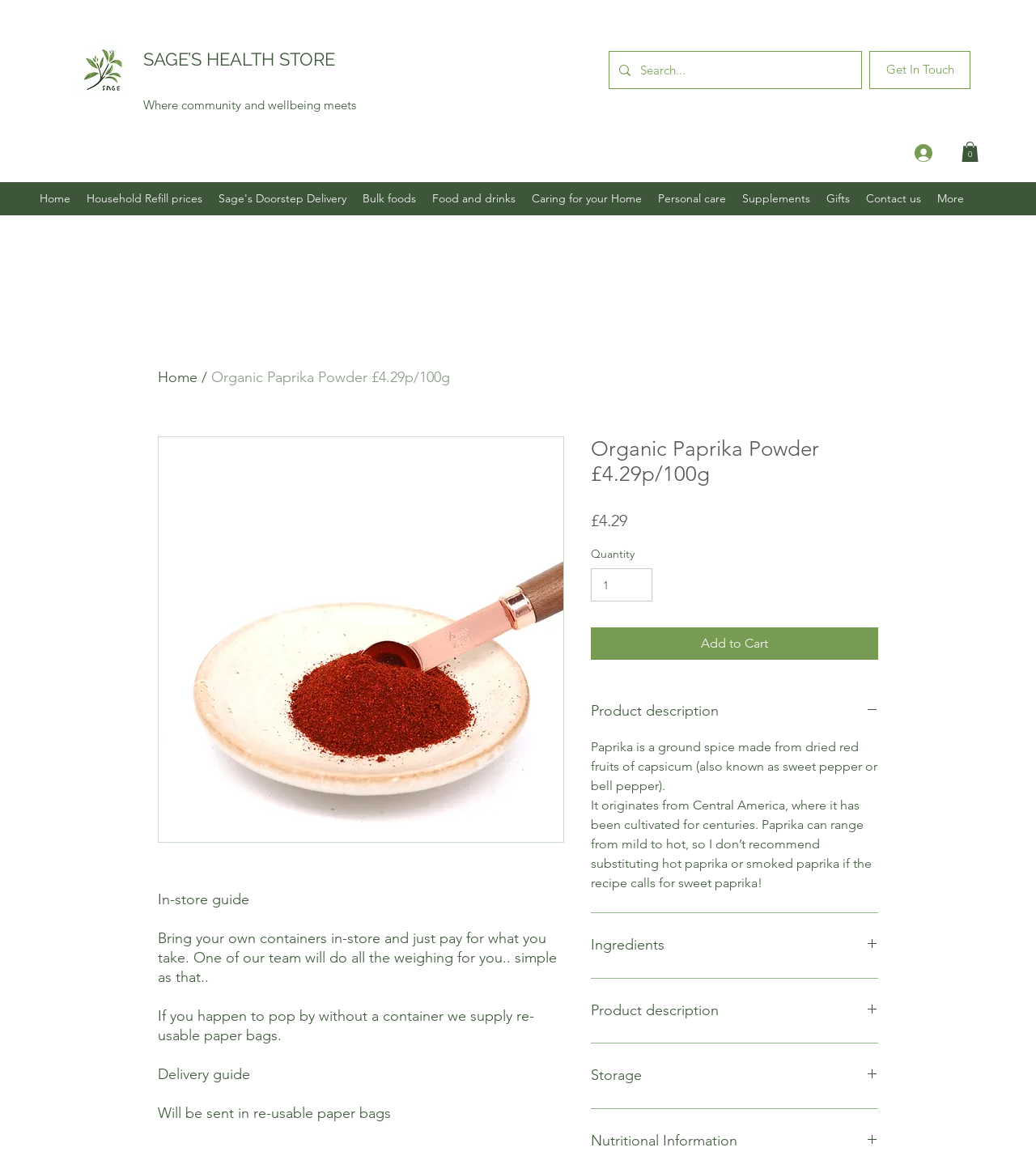Using the format (top-left x, top-left y, bottom-right x, bottom-right y), provide the bounding box coordinates for the described UI element. All values should be floating point numbers between 0 and 1: input value="1" aria-label="Quantity" value="1"

[0.57, 0.492, 0.63, 0.52]